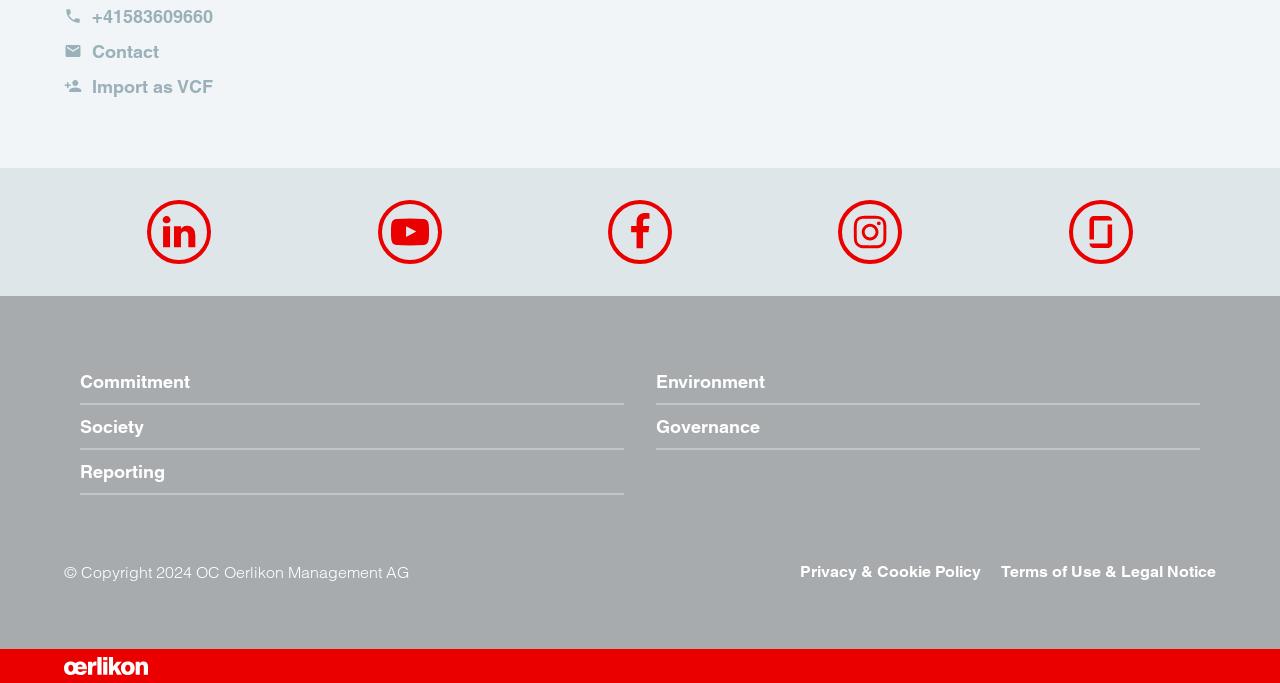Can you specify the bounding box coordinates for the region that should be clicked to fulfill this instruction: "Check Commitment".

[0.062, 0.526, 0.488, 0.589]